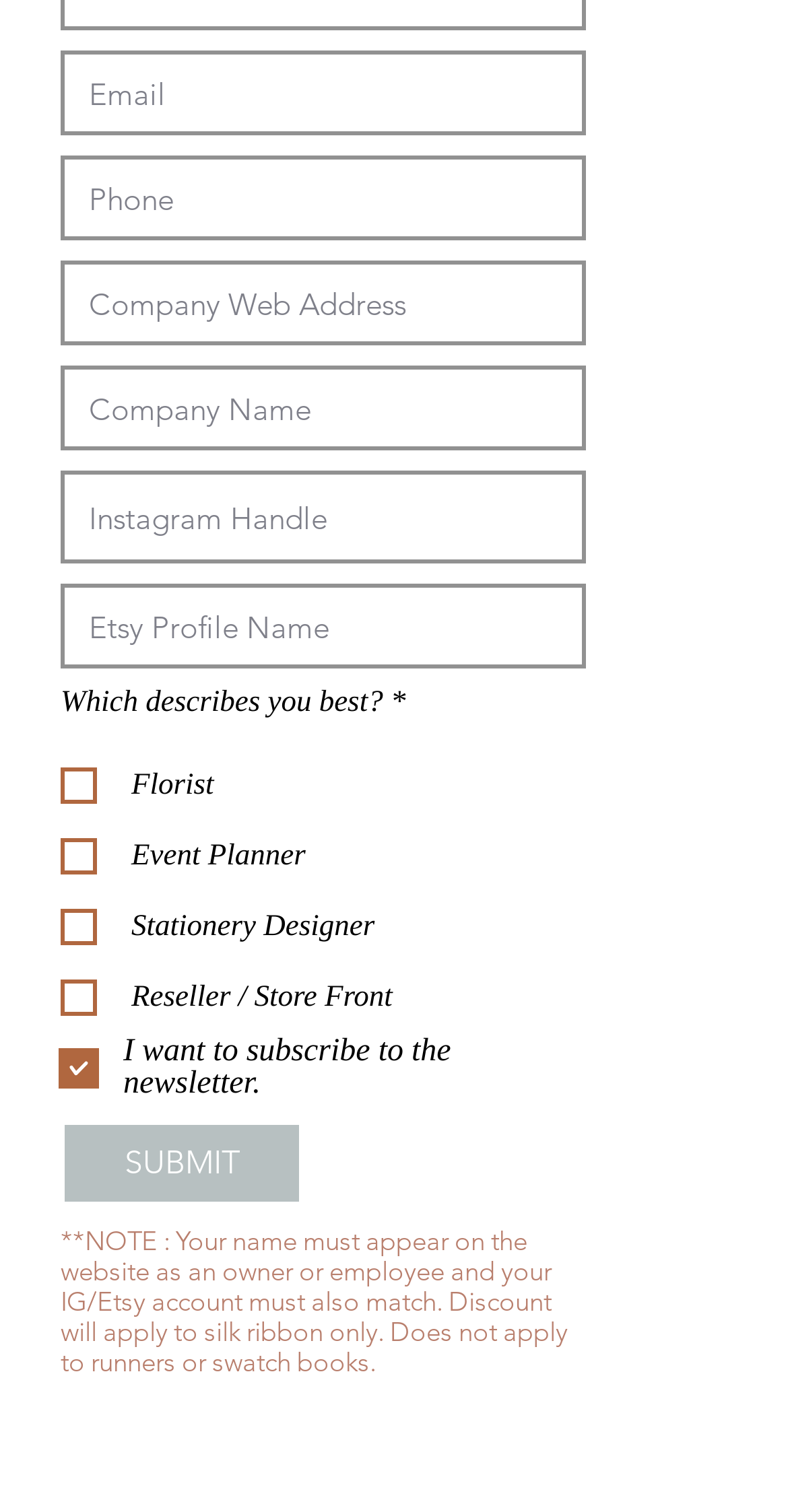Bounding box coordinates must be specified in the format (top-left x, top-left y, bottom-right x, bottom-right y). All values should be floating point numbers between 0 and 1. What are the bounding box coordinates of the UI element described as: aria-label="Instagram Handle" name="instagram-handle" placeholder="Instagram Handle"

[0.077, 0.311, 0.744, 0.373]